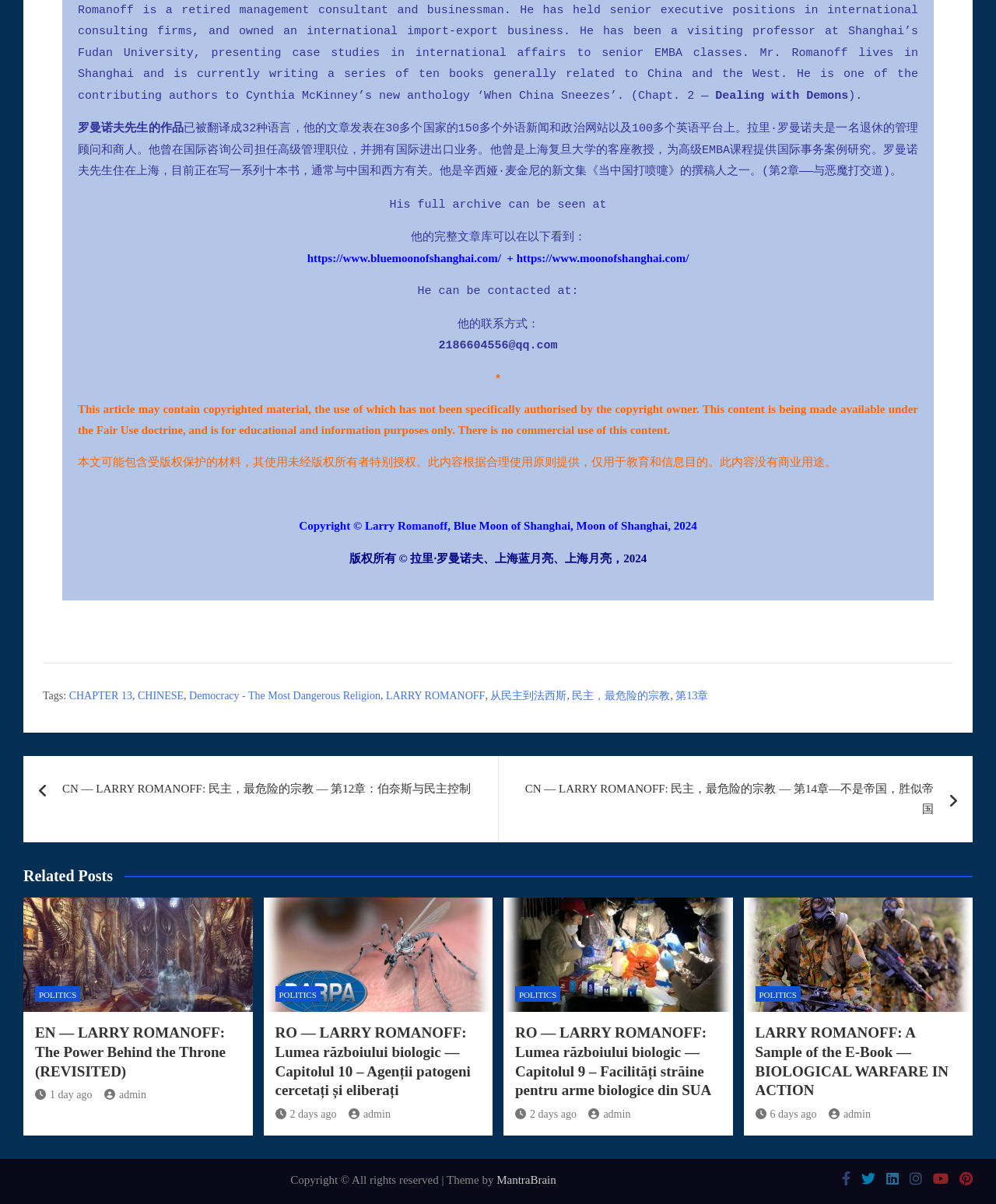How many languages has the author's work been translated into?
From the screenshot, supply a one-word or short-phrase answer.

32